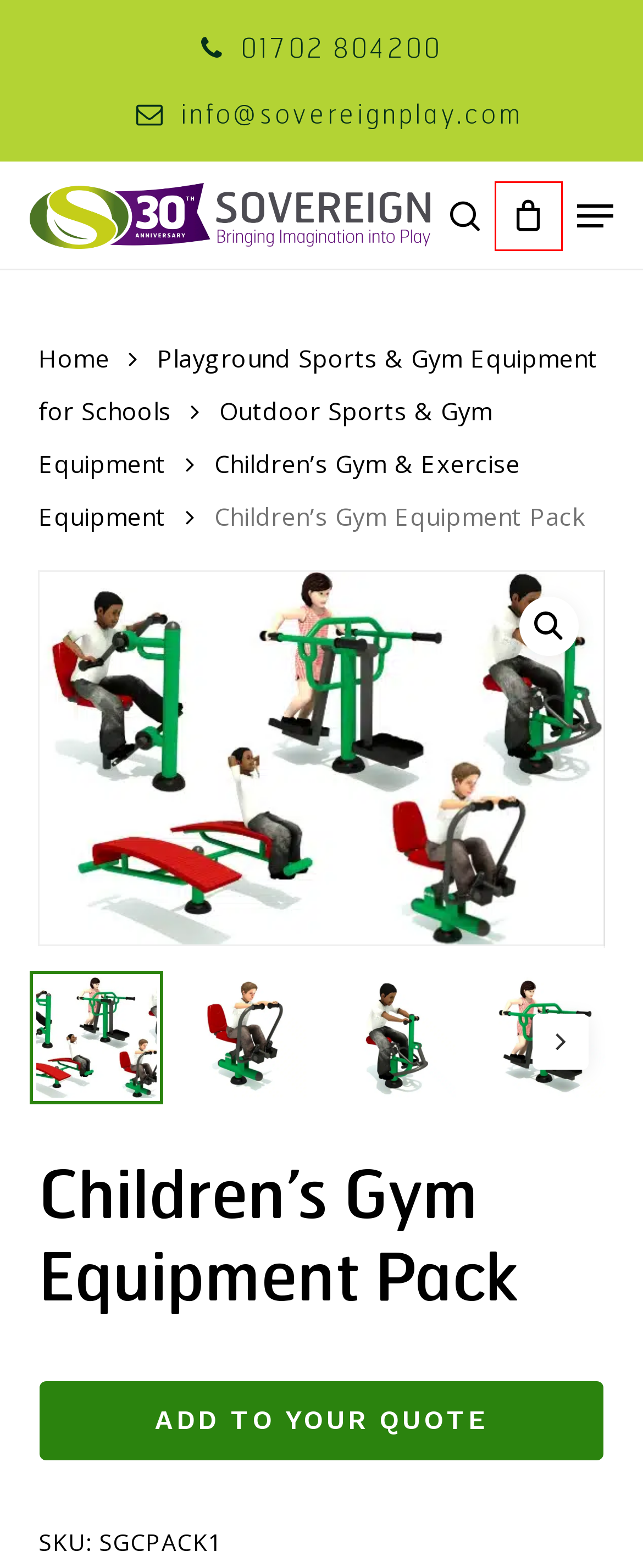Observe the screenshot of a webpage with a red bounding box around an element. Identify the webpage description that best fits the new page after the element inside the bounding box is clicked. The candidates are:
A. Four way shooter - Sovereign Play
B. 1-3 Target - Timber Ball Wall - Sovereign Play
C. 868 Metal Goal - Sovereign Play
D. Outdoor Sports & Gym Equipment | Sovereign Play
E. School Playground Sports & Gym Equipment | Sovereign Play
F. Request a Quote - Sovereign Play
G. Portable Netball Unit - Sovereign Play
H. Playground Equipment Supplier & Manufacturer | Sovereign Play

F